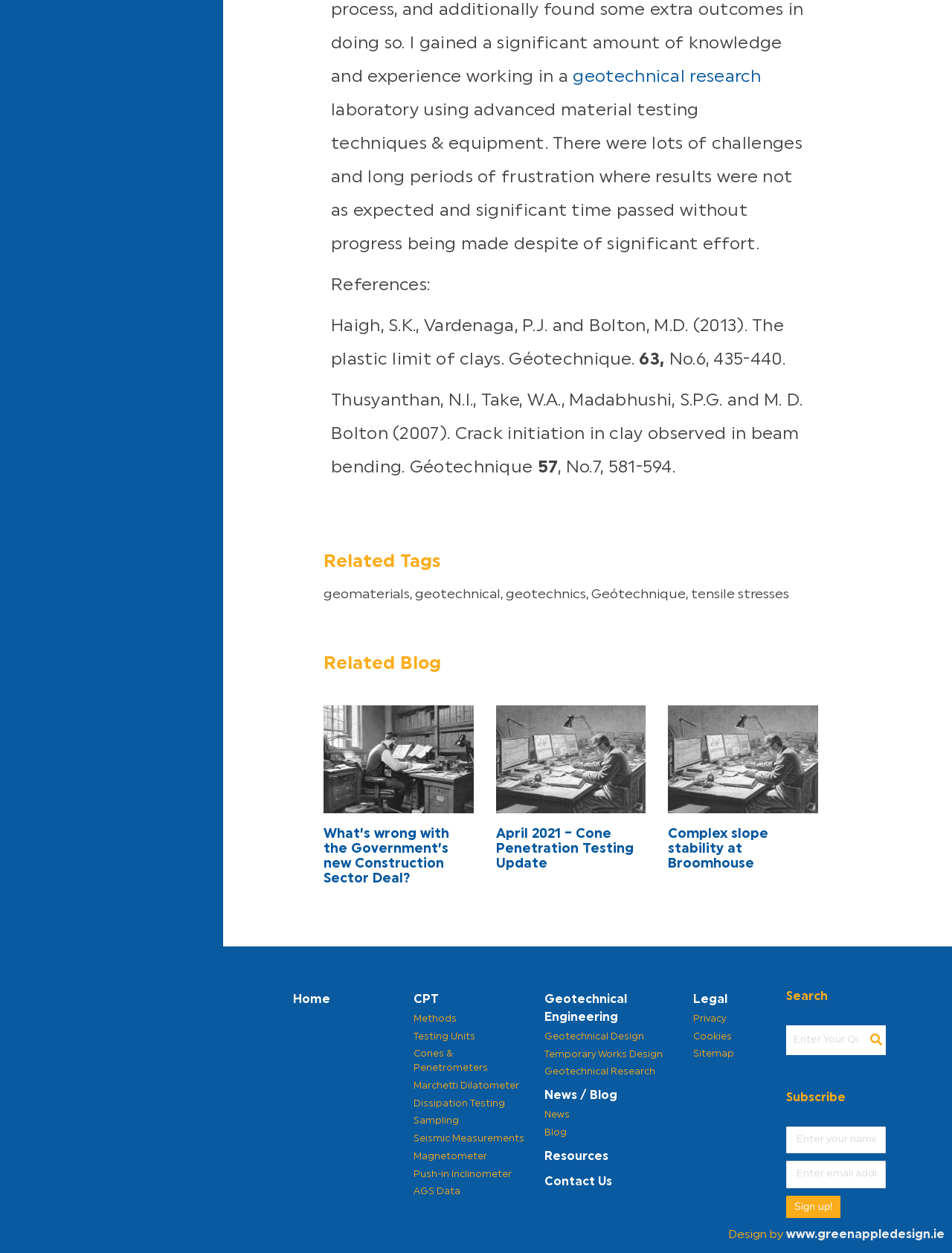Find the bounding box coordinates of the element I should click to carry out the following instruction: "Click on the 'geotechnical' link".

[0.602, 0.055, 0.72, 0.069]